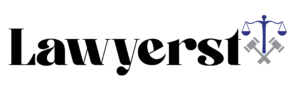What symbols are associated with Lawyerst's logo?
Please look at the screenshot and answer in one word or a short phrase.

Scales and tools